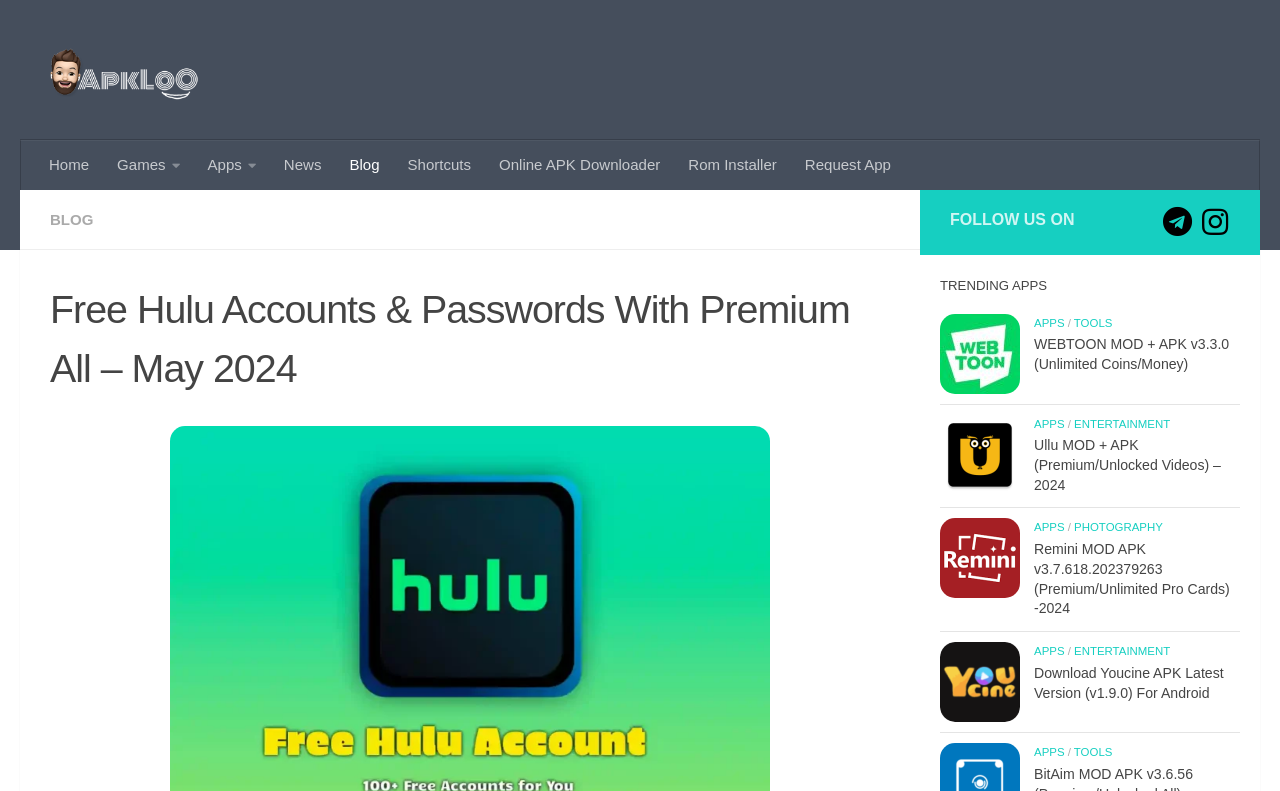Please respond to the question with a concise word or phrase:
What is the website's main category?

Apps and Entertainment